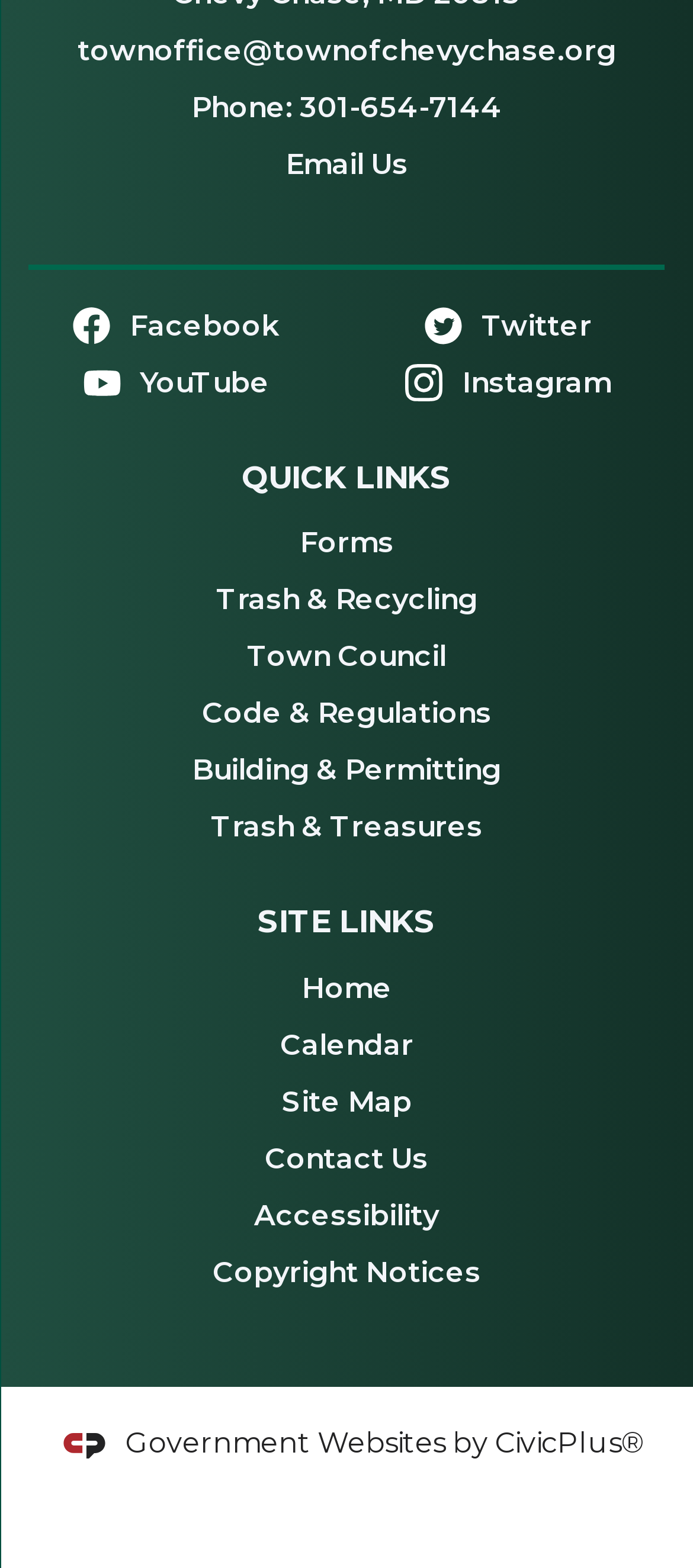Please identify the bounding box coordinates of the area that needs to be clicked to fulfill the following instruction: "Check the town council."

[0.356, 0.408, 0.644, 0.429]